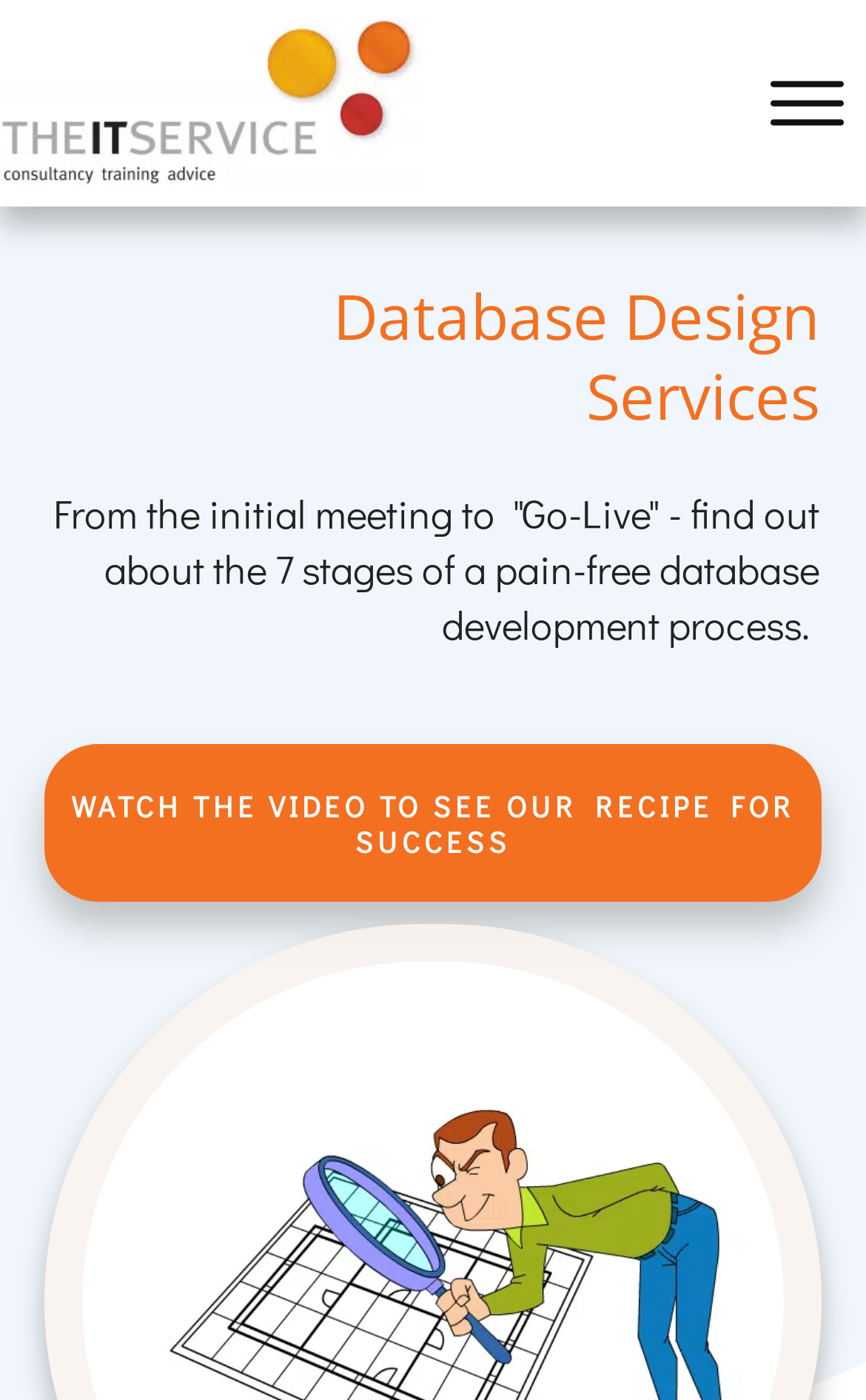Show the bounding box coordinates for the HTML element as described: "Training".

[0.87, 0.363, 0.995, 0.407]